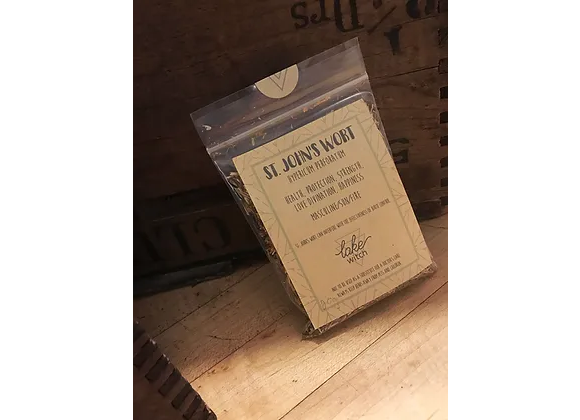Answer the question with a brief word or phrase:
What is the background of the image?

Wooden crates